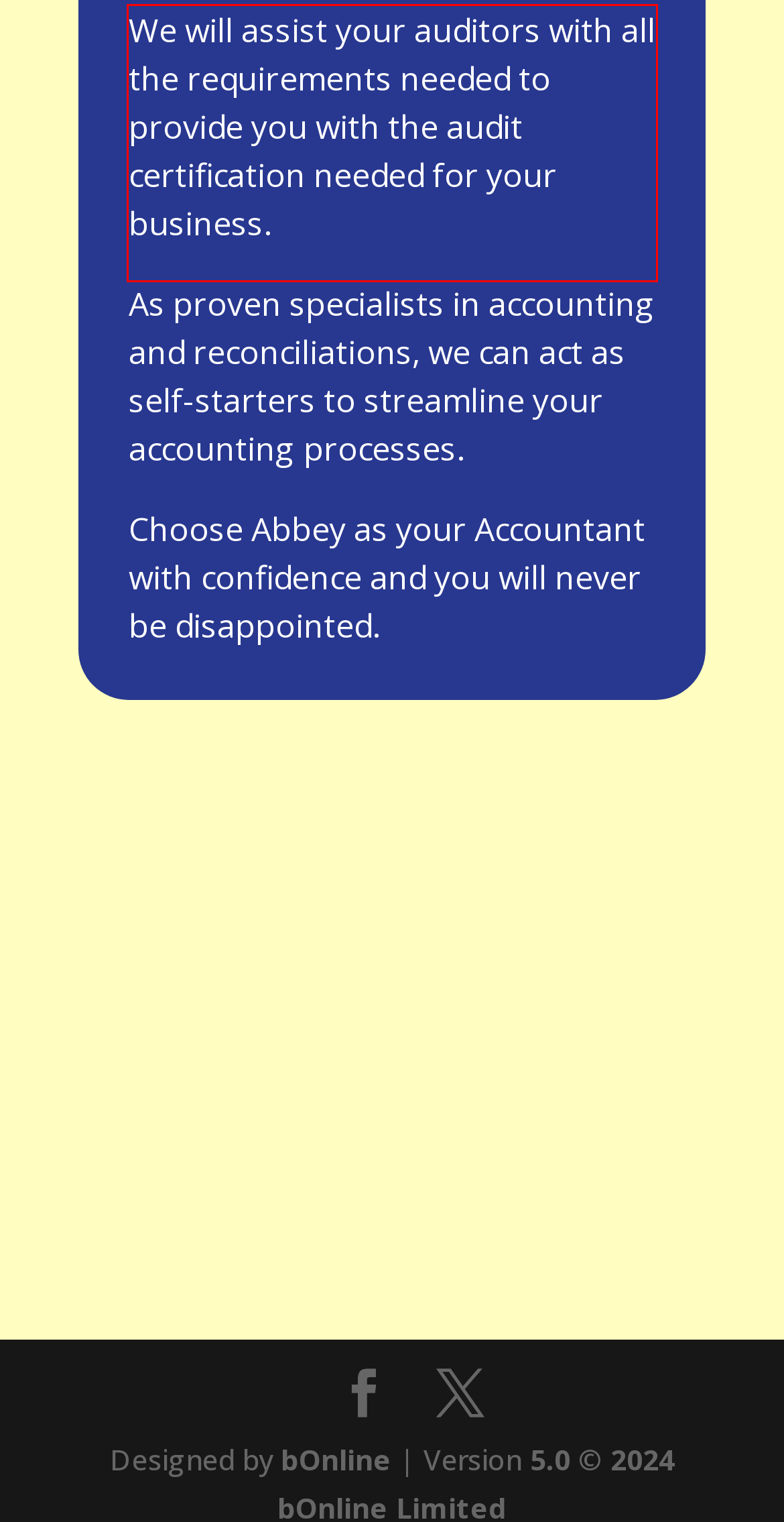Using the provided webpage screenshot, identify and read the text within the red rectangle bounding box.

We will assist your auditors with all the requirements needed to provide you with the audit certification needed for your business.